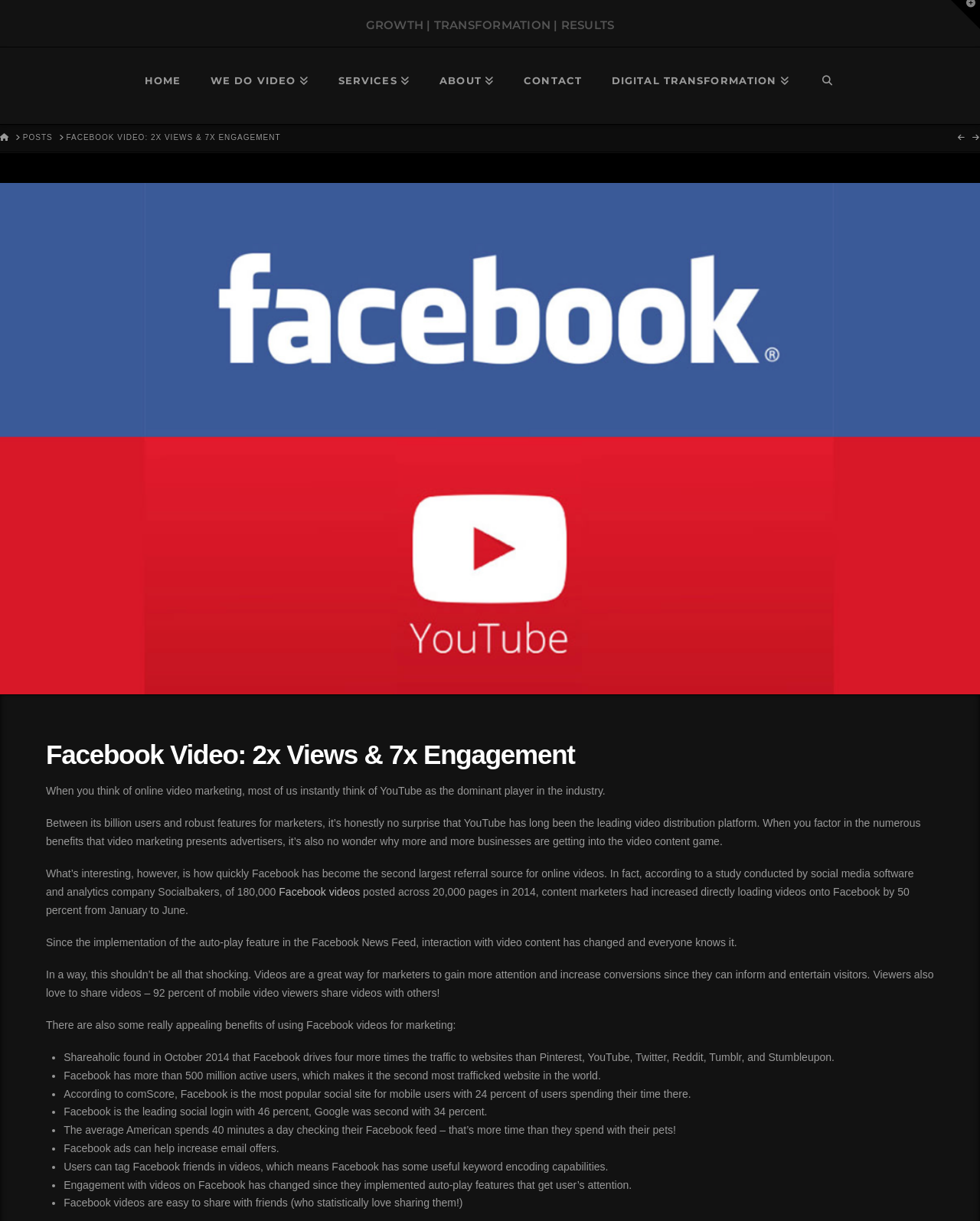Based on the image, provide a detailed response to the question:
How many active users does Facebook have?

According to the webpage content, Facebook has more than 500 million active users, making it the second most trafficked website in the world.